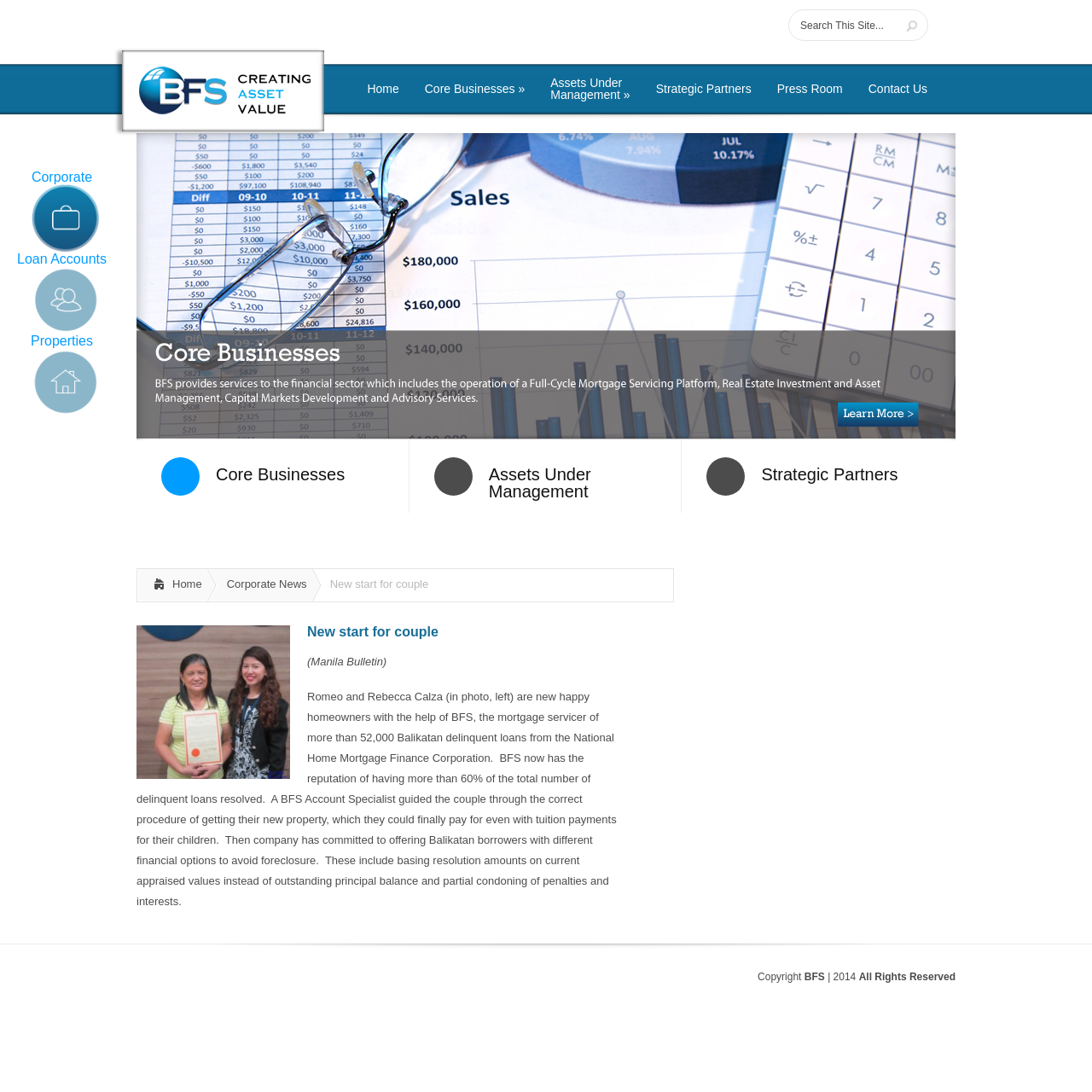Look at the image and give a detailed response to the following question: How many delinquent loans has BFS resolved?

According to the article, BFS has resolved more than 60% of the total number of delinquent loans, which is mentioned in the article content.